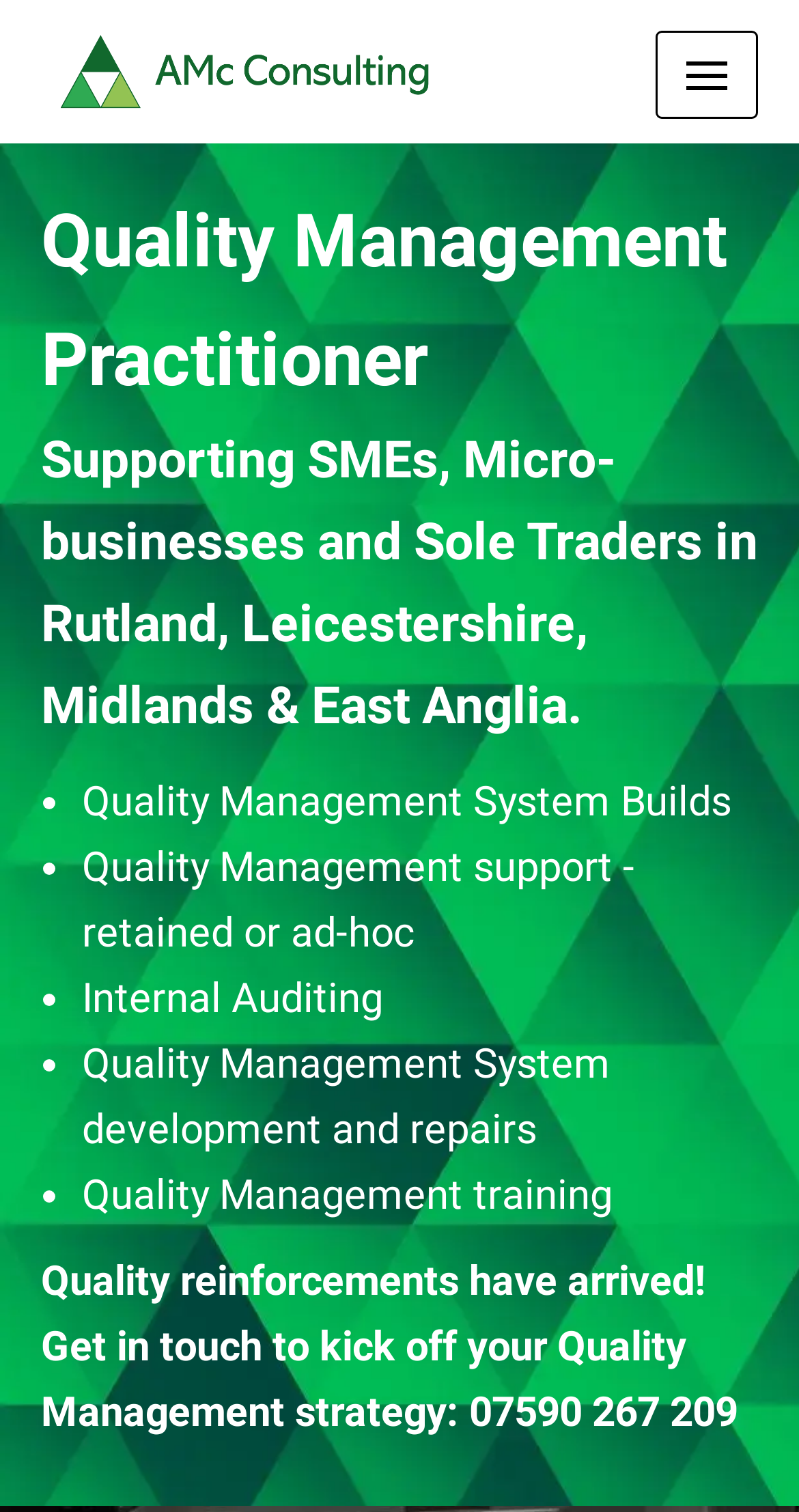Please answer the following question using a single word or phrase: 
What type of businesses does the consultant support?

SMEs, Micro-businesses and Sole Traders